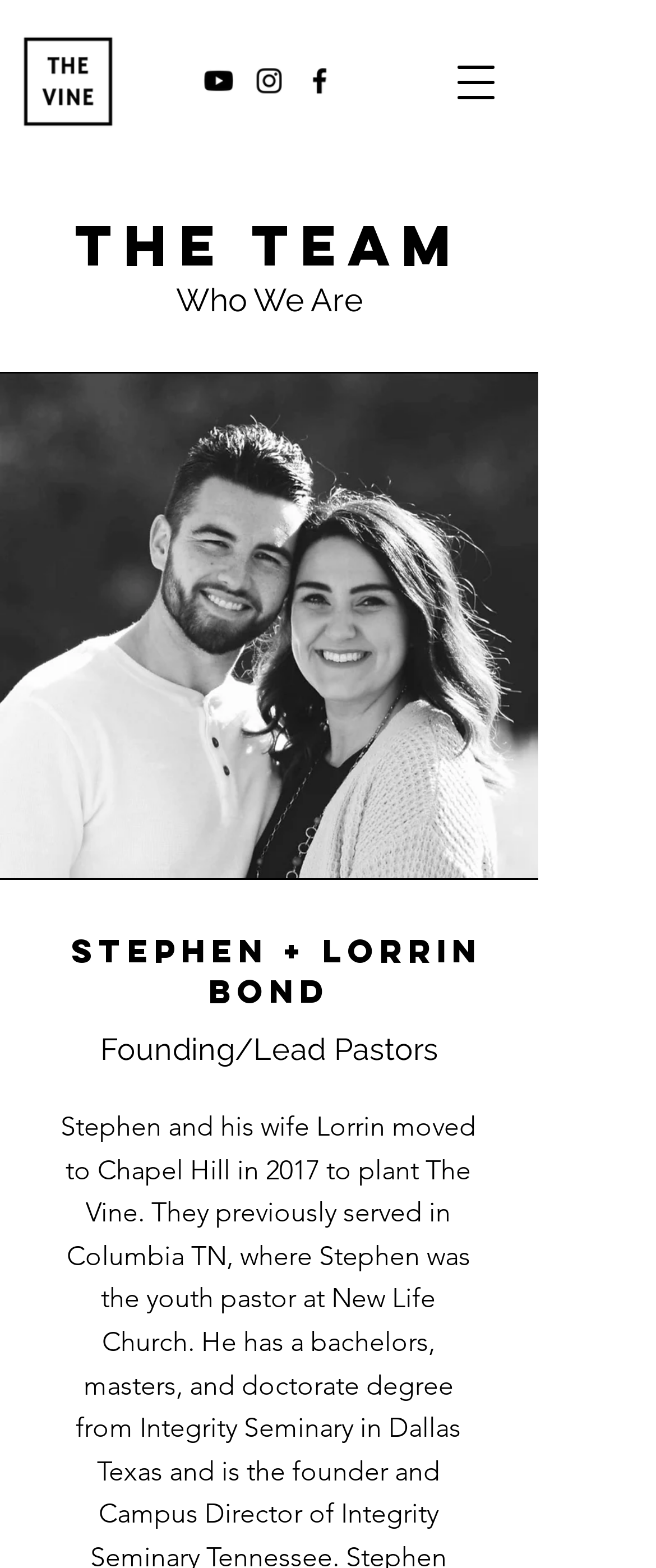What is the name of the organization?
Please analyze the image and answer the question with as much detail as possible.

The name of the organization can be determined by looking at the link element with the text 'The Vine' at the top of the page, which suggests that it is the name of the organization or website.